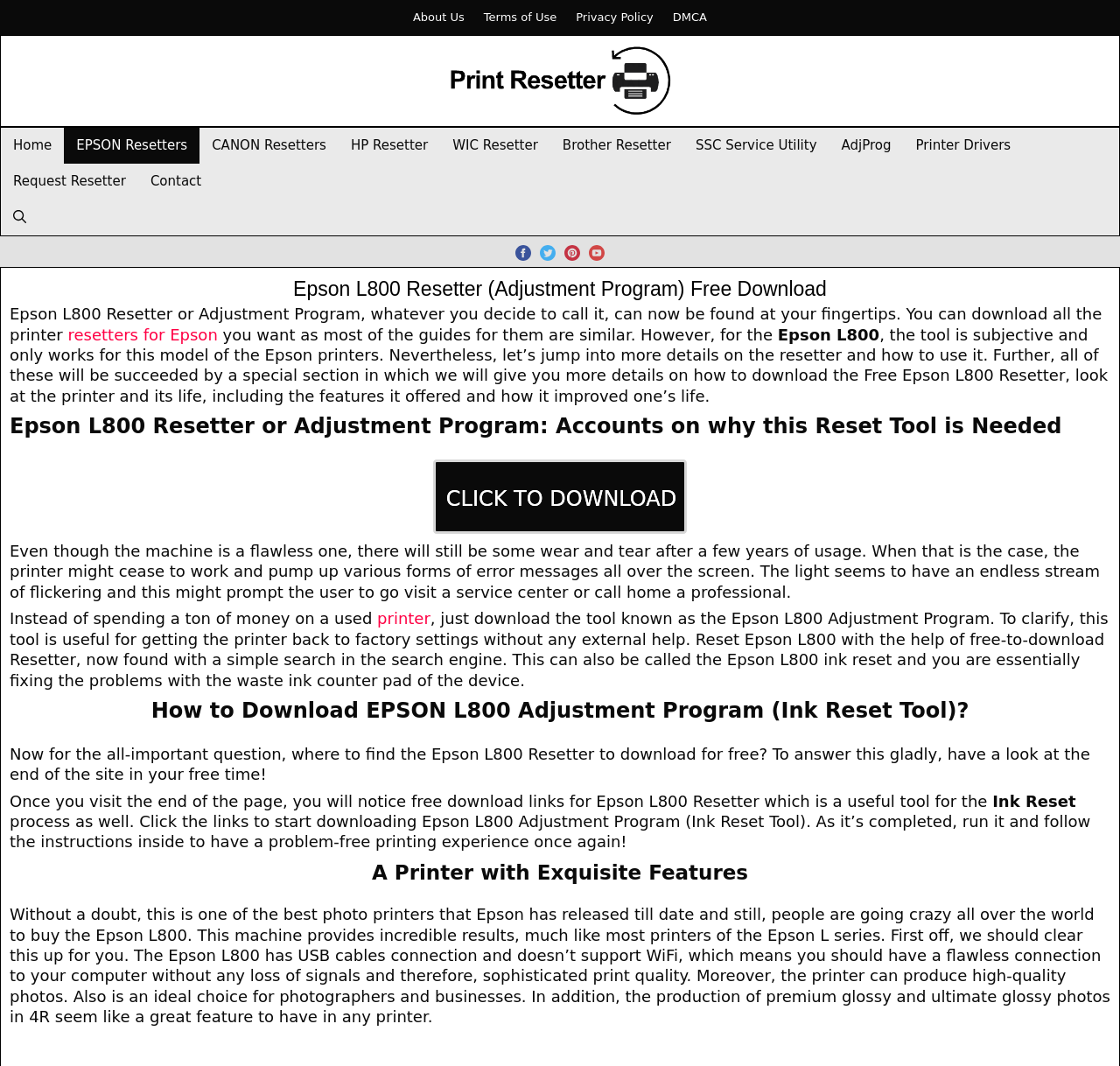What is the purpose of the Epson L800 Adjustment Program?
Look at the image and respond with a one-word or short-phrase answer.

Reset printer to factory settings